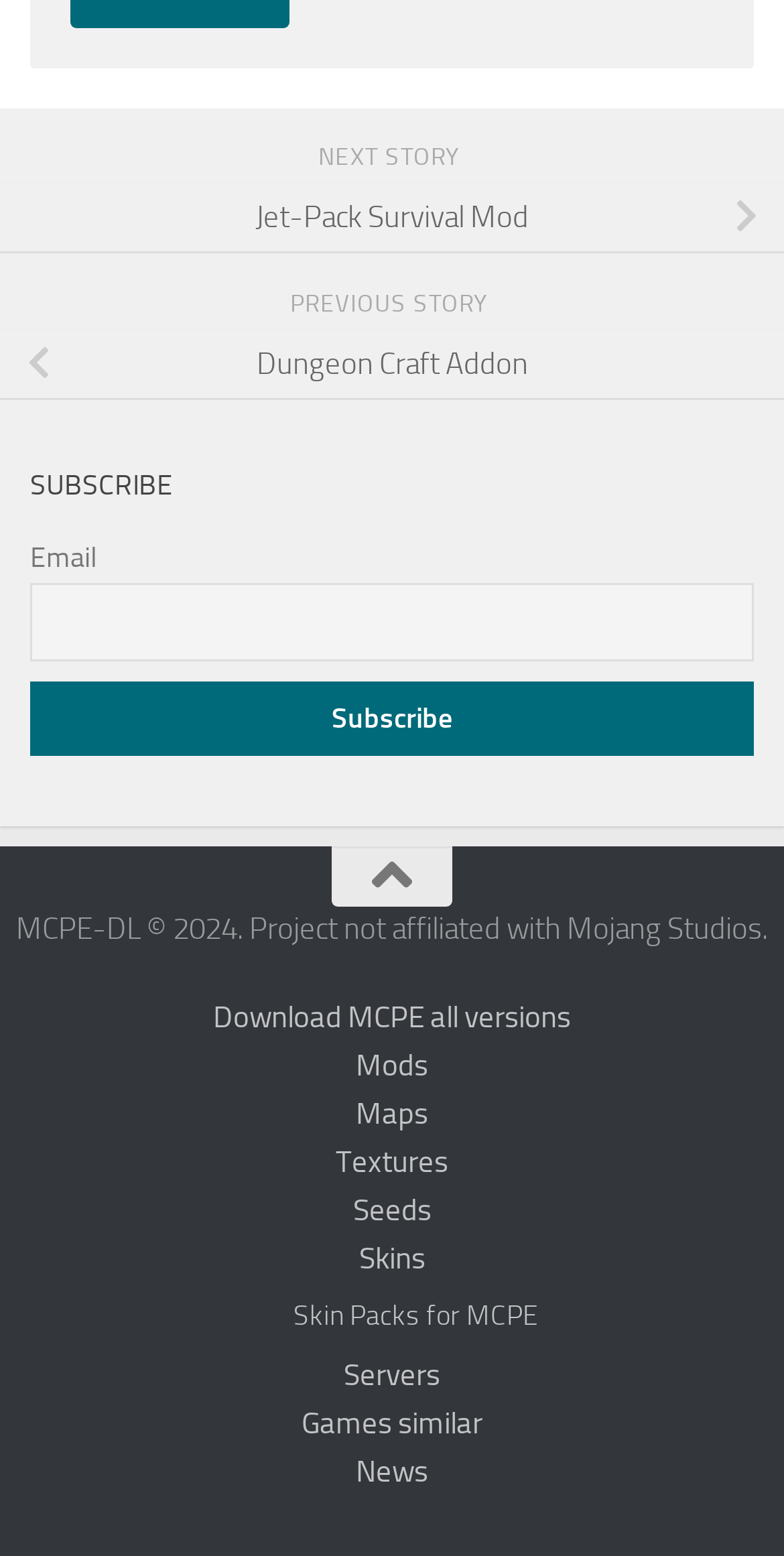How many navigation links are available at the bottom of the webpage?
Please provide a comprehensive answer based on the details in the screenshot.

The bottom of the webpage has a series of links, including 'Download MCPE all versions', 'Mods', 'Maps', 'Textures', 'Seeds', 'Skins', 'Servers', 'Games similar', and 'News'. This indicates that there are at least 9 navigation links available at the bottom of the webpage.